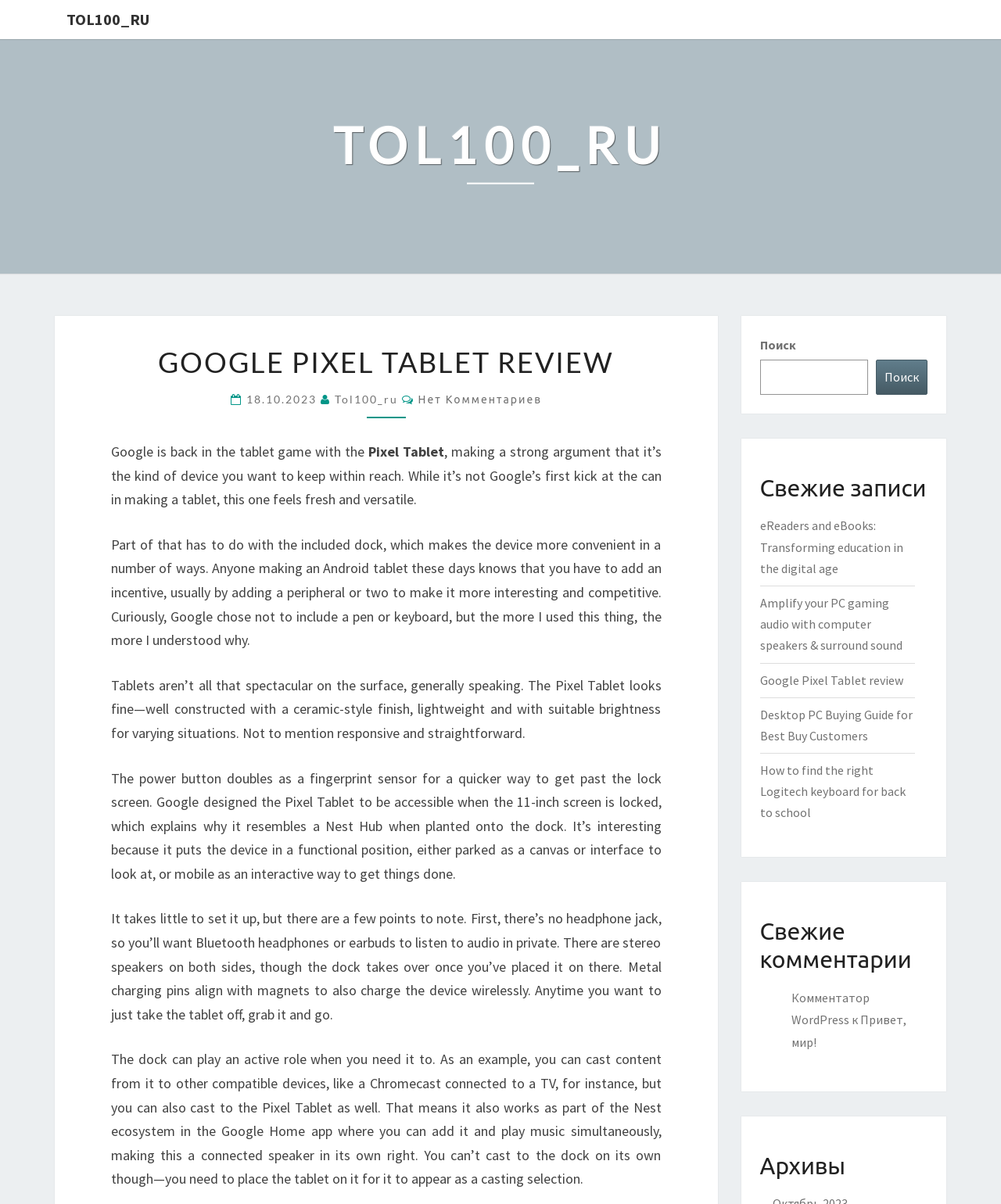Predict the bounding box coordinates of the area that should be clicked to accomplish the following instruction: "Check the comments section". The bounding box coordinates should consist of four float numbers between 0 and 1, i.e., [left, top, right, bottom].

[0.759, 0.761, 0.927, 0.808]